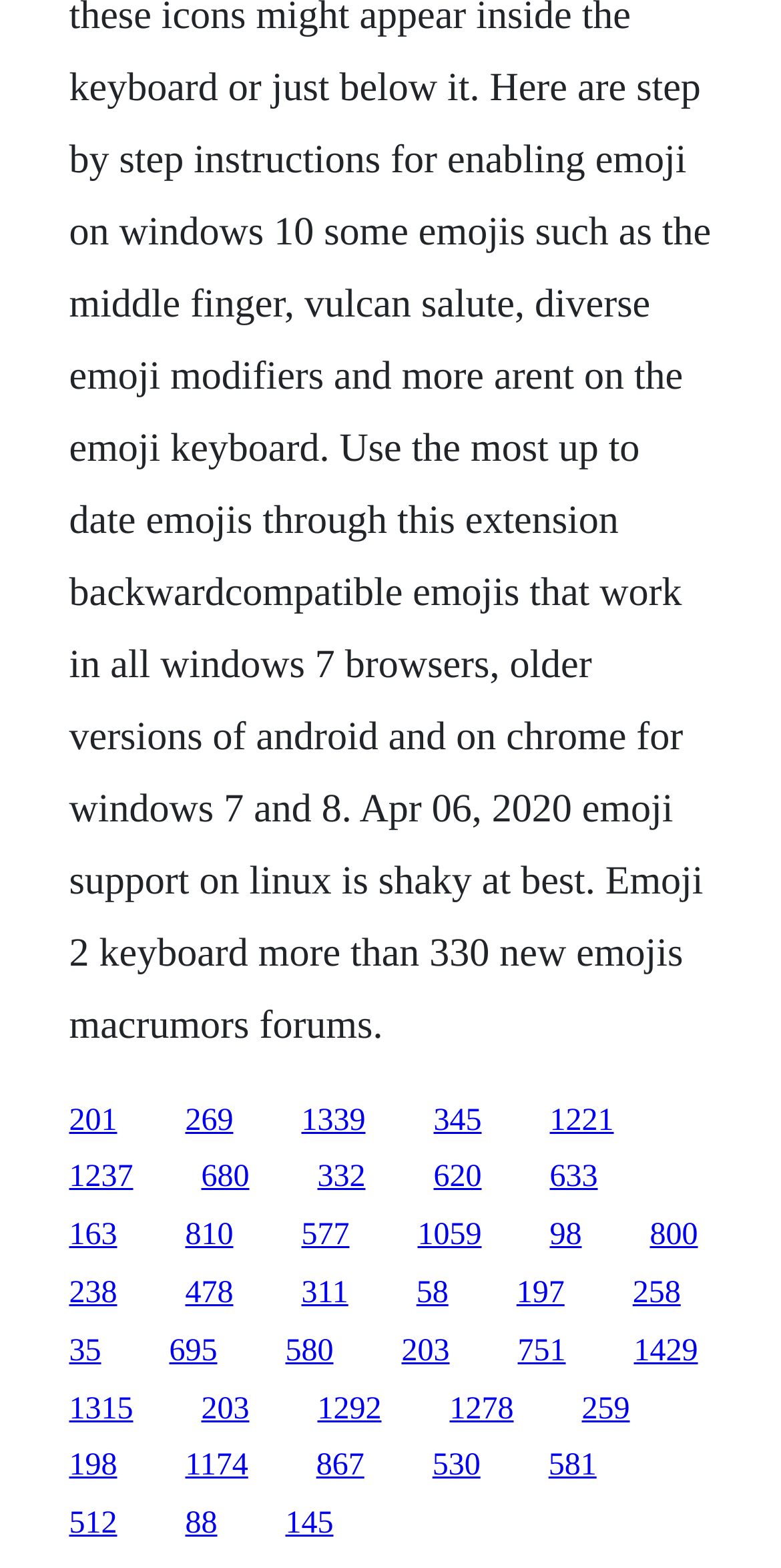Predict the bounding box coordinates of the area that should be clicked to accomplish the following instruction: "go to the 580 page". The bounding box coordinates should consist of four float numbers between 0 and 1, i.e., [left, top, right, bottom].

[0.365, 0.851, 0.427, 0.872]